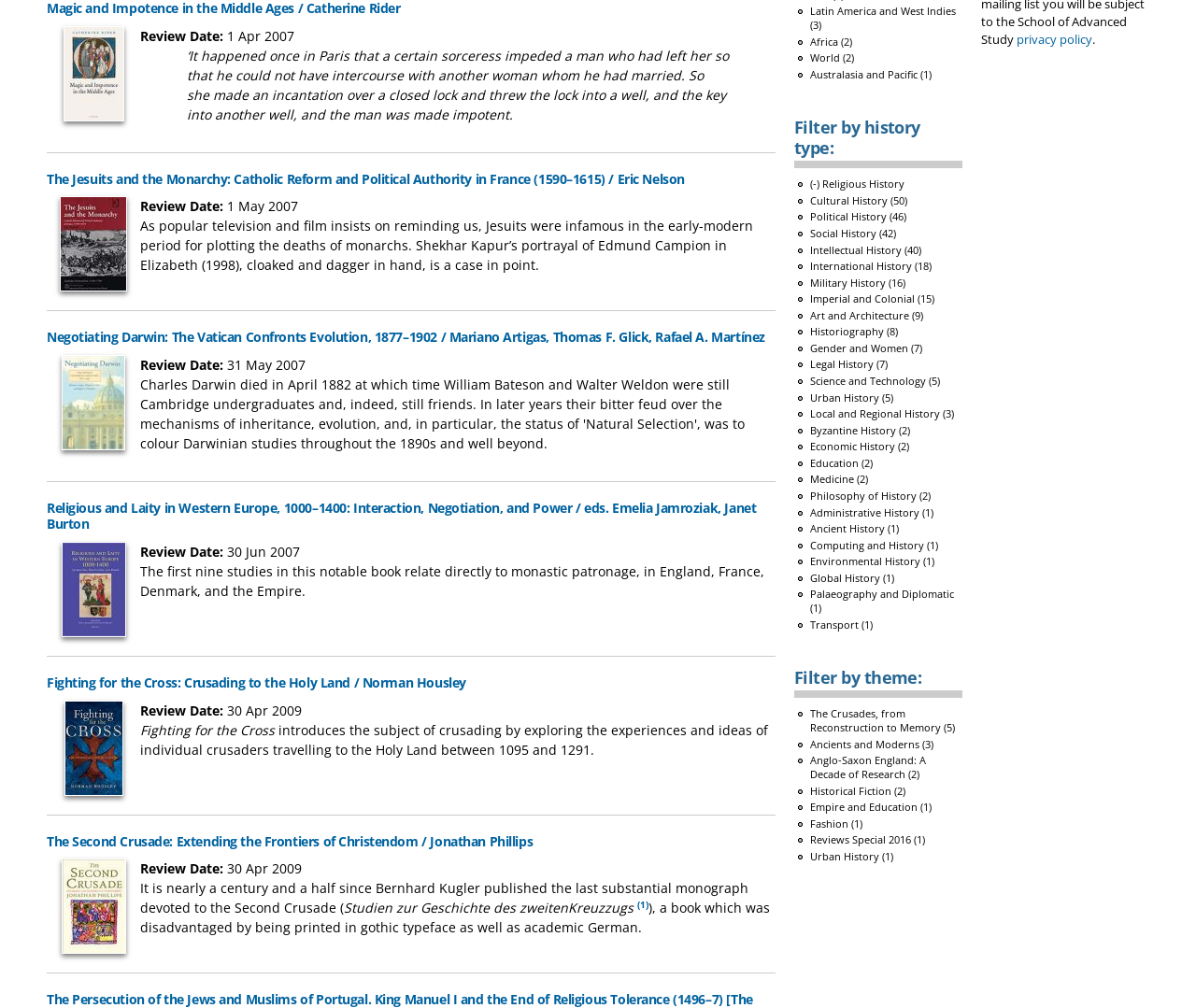Please determine the bounding box coordinates, formatted as (top-left x, top-left y, bottom-right x, bottom-right y), with all values as floating point numbers between 0 and 1. Identify the bounding box of the region described as: Education (2) Apply Education filter

[0.677, 0.452, 0.73, 0.466]